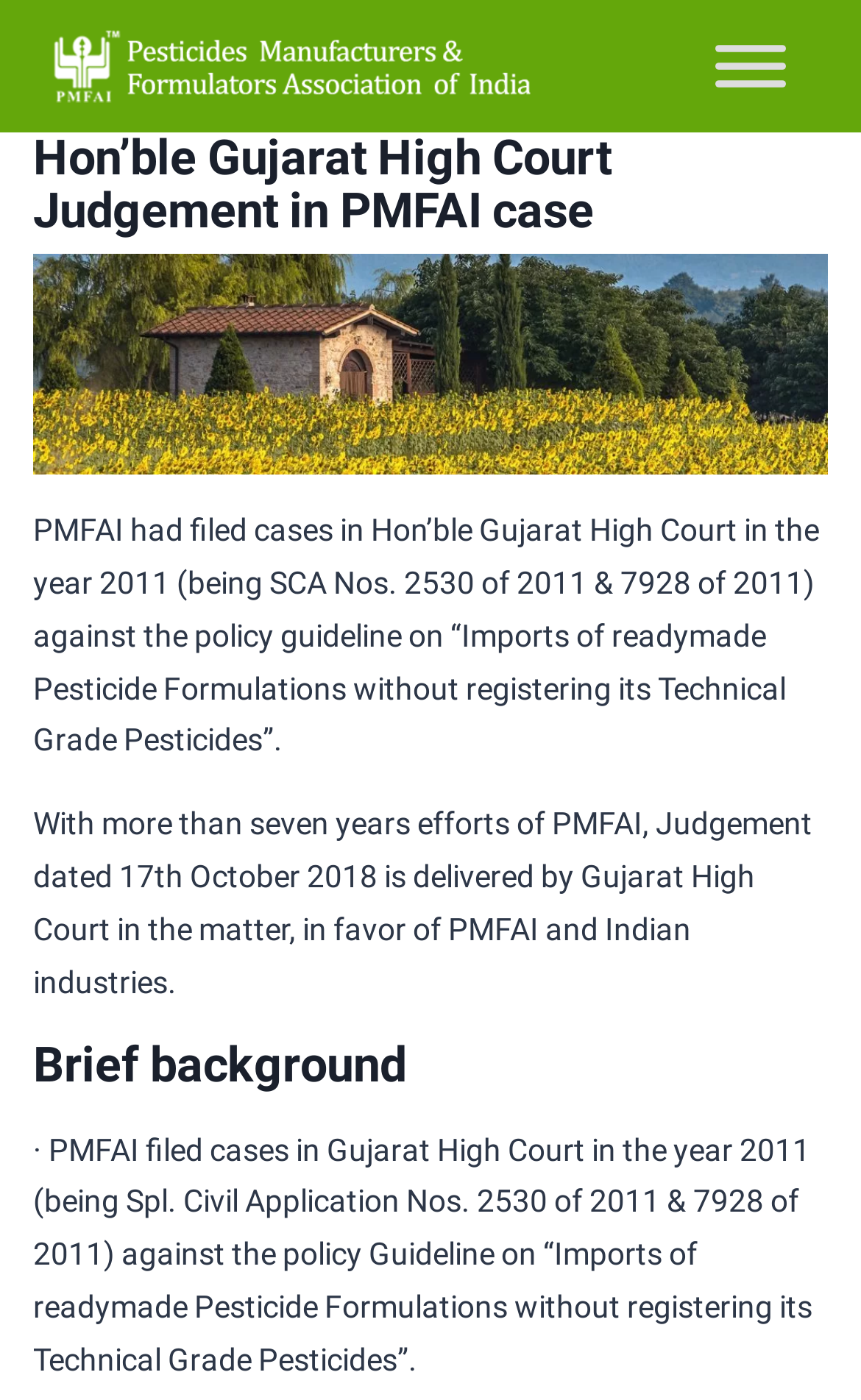Use a single word or phrase to answer the question: 
What is the name of the organization mentioned?

PMFAI India